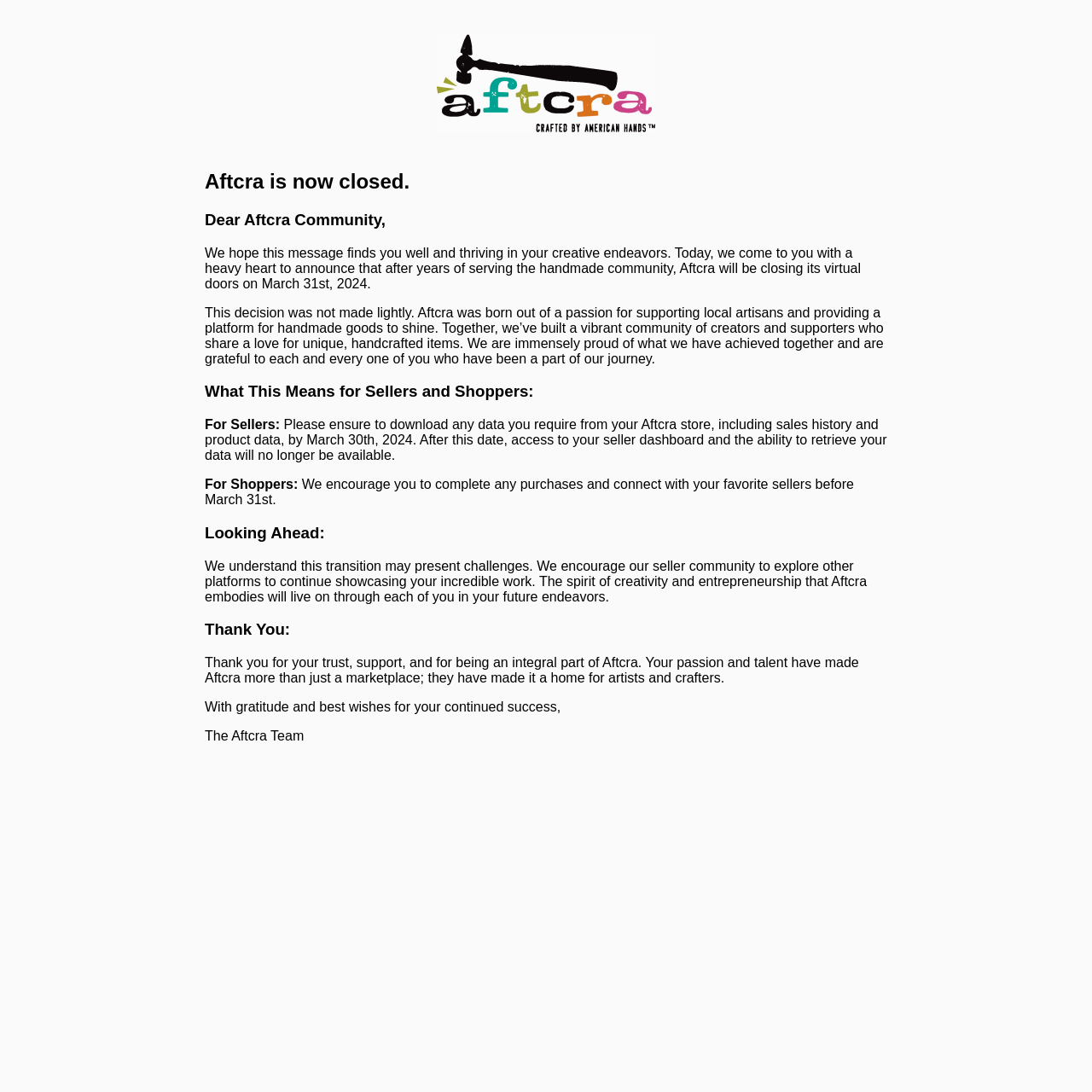Refer to the screenshot and answer the following question in detail:
What is encouraged for shoppers to do before March 31st?

According to the StaticText 'We encourage you to complete any purchases and connect with your favorite sellers before March 31st.', shoppers are encouraged to complete any purchases and connect with their favorite sellers before March 31st.